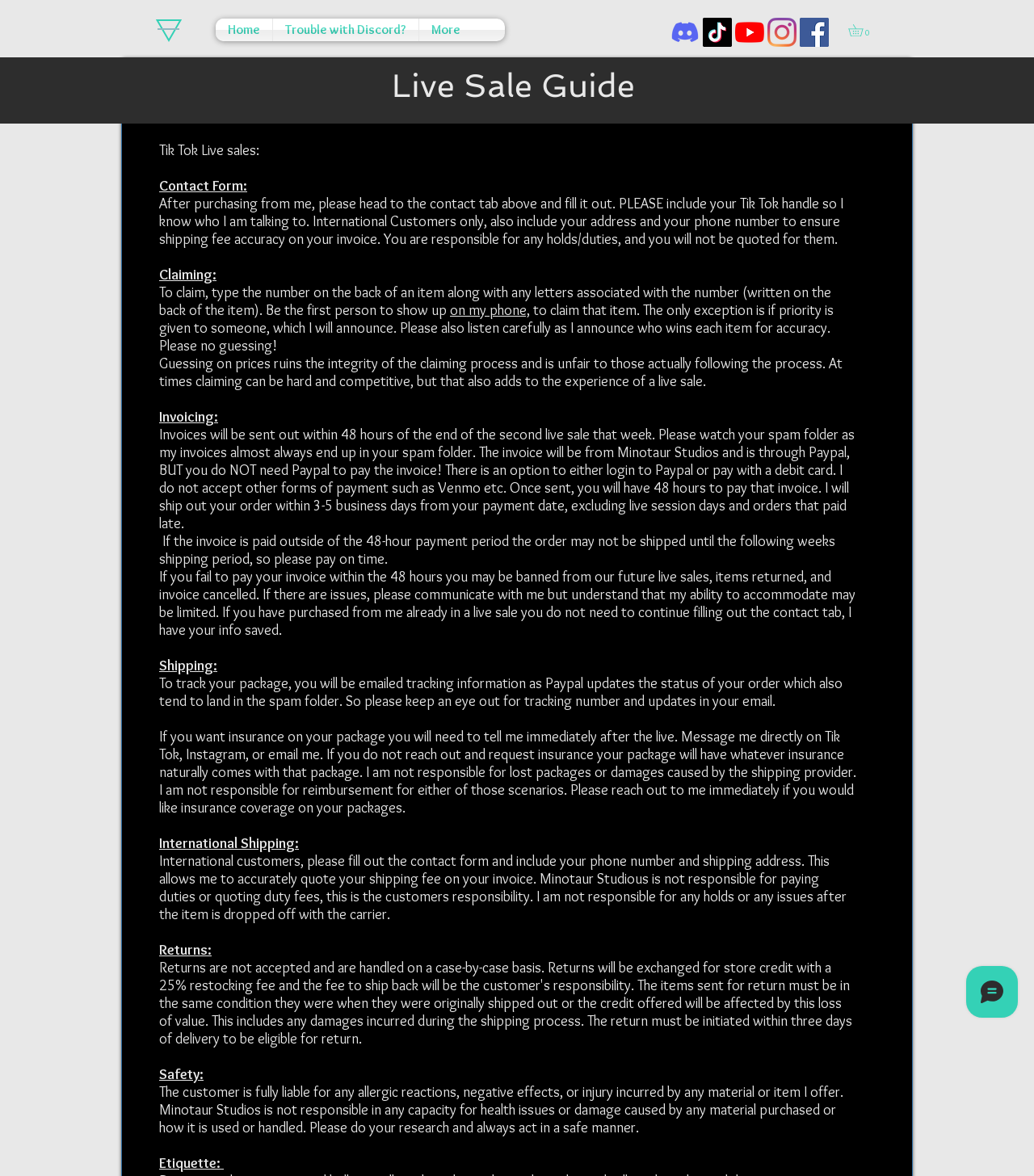What is the consequence of not paying an invoice on time?
Refer to the image and provide a one-word or short phrase answer.

Being banned from future live sales